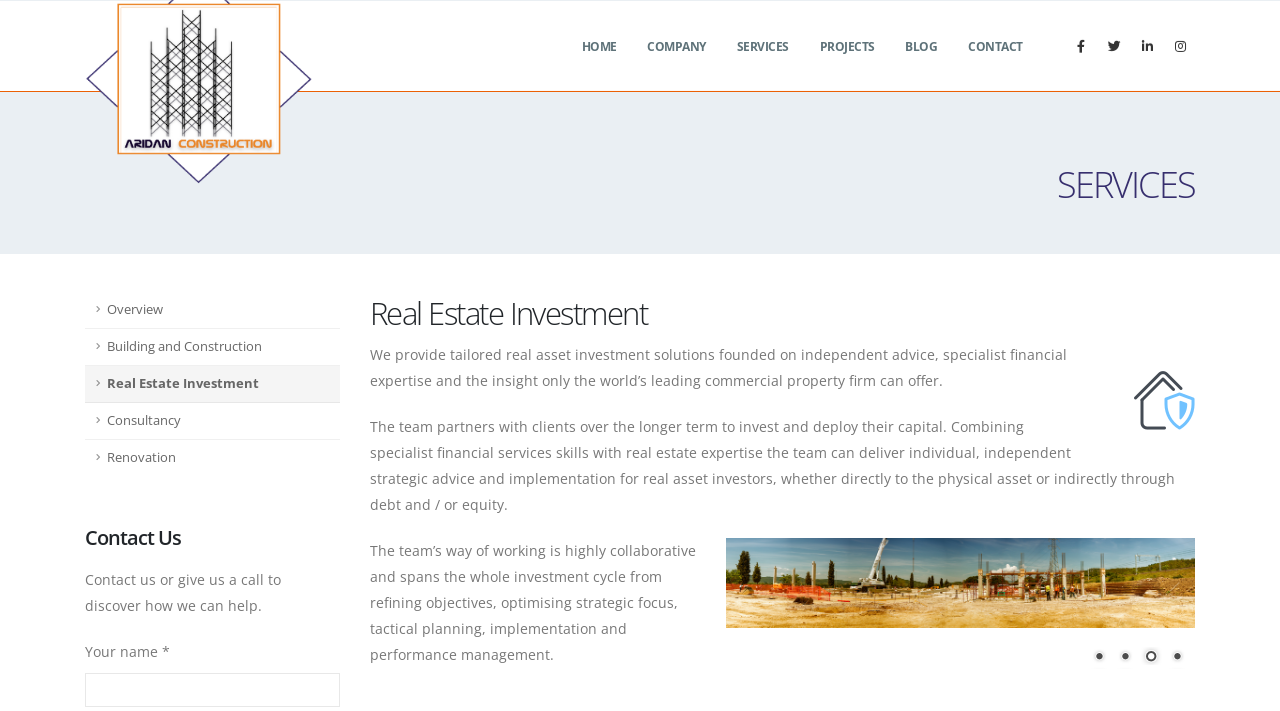Please answer the following query using a single word or phrase: 
How many pagination links are there?

4